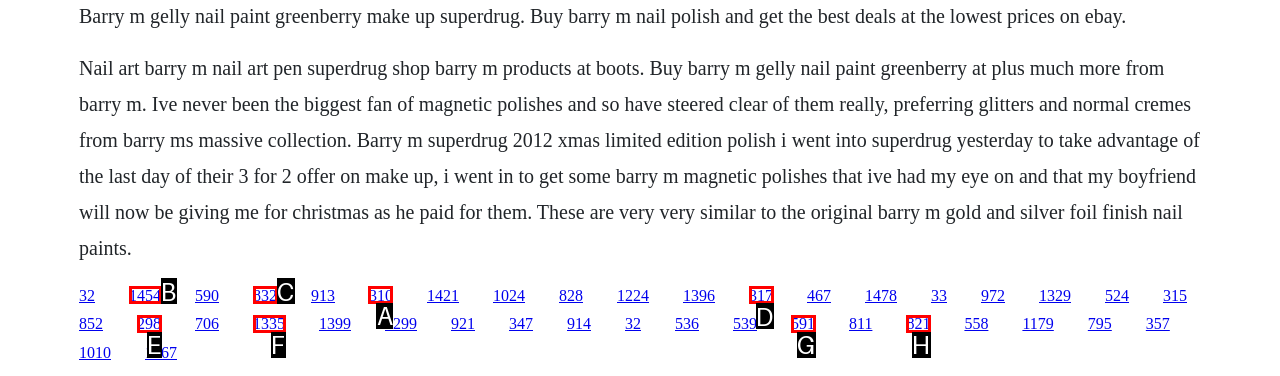Specify which UI element should be clicked to accomplish the task: Explore the page about Barry M gold and silver foil finish nail paints. Answer with the letter of the correct choice.

A